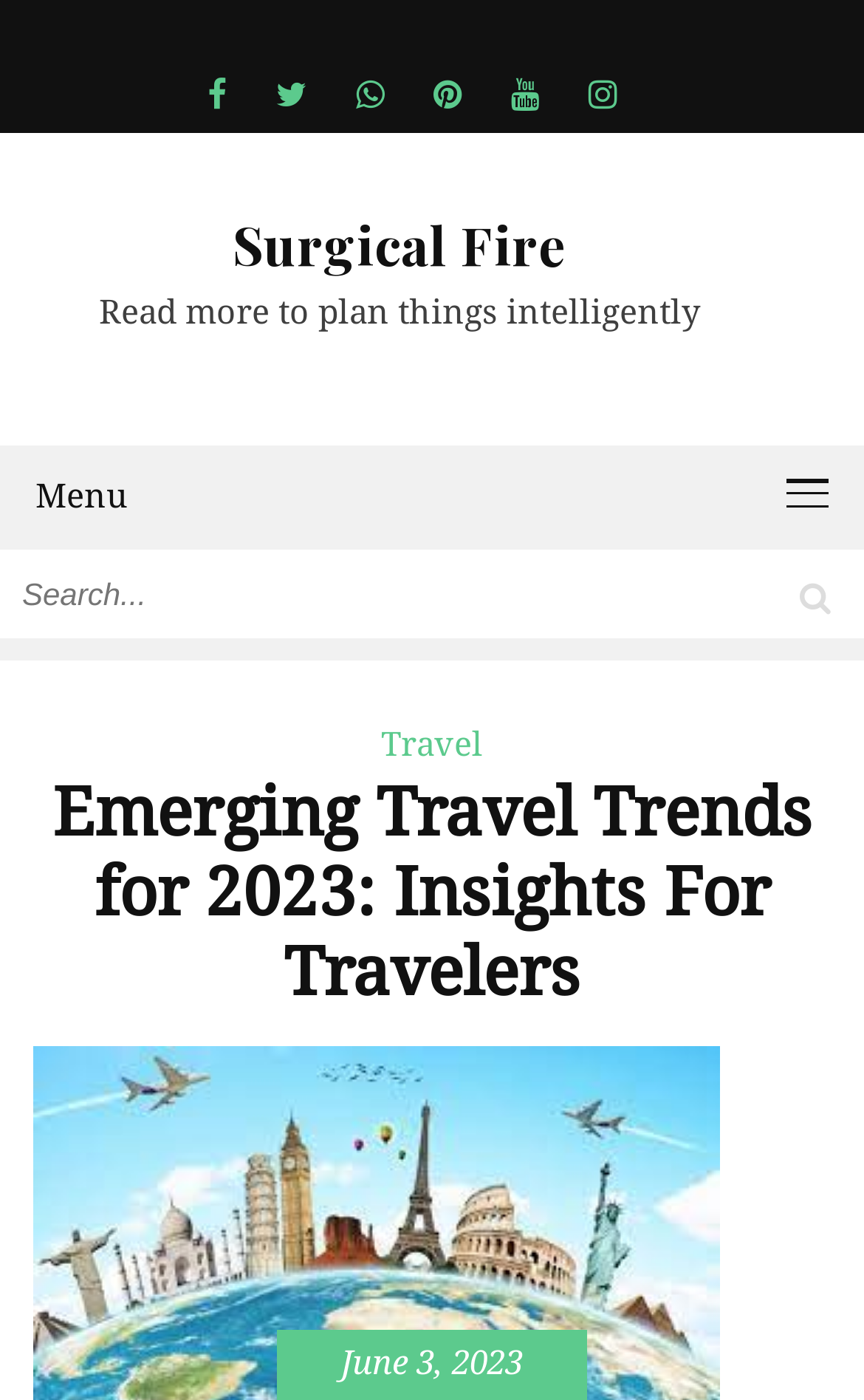What is the website's name? Refer to the image and provide a one-word or short phrase answer.

Surgical Fire